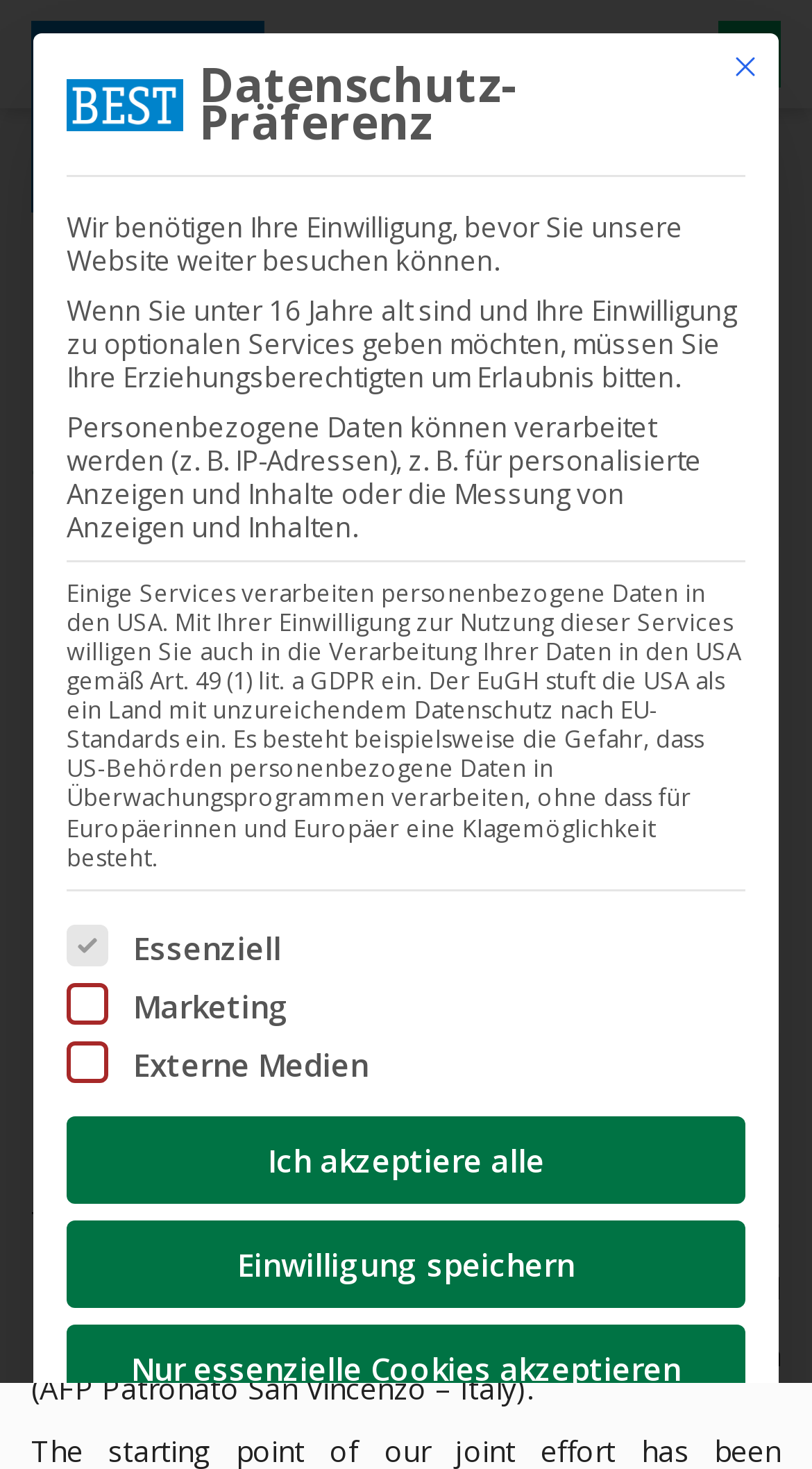Identify the bounding box coordinates for the UI element described as follows: Einwilligung speichern. Use the format (top-left x, top-left y, bottom-right x, bottom-right y) and ensure all values are floating point numbers between 0 and 1.

[0.082, 0.83, 0.918, 0.89]